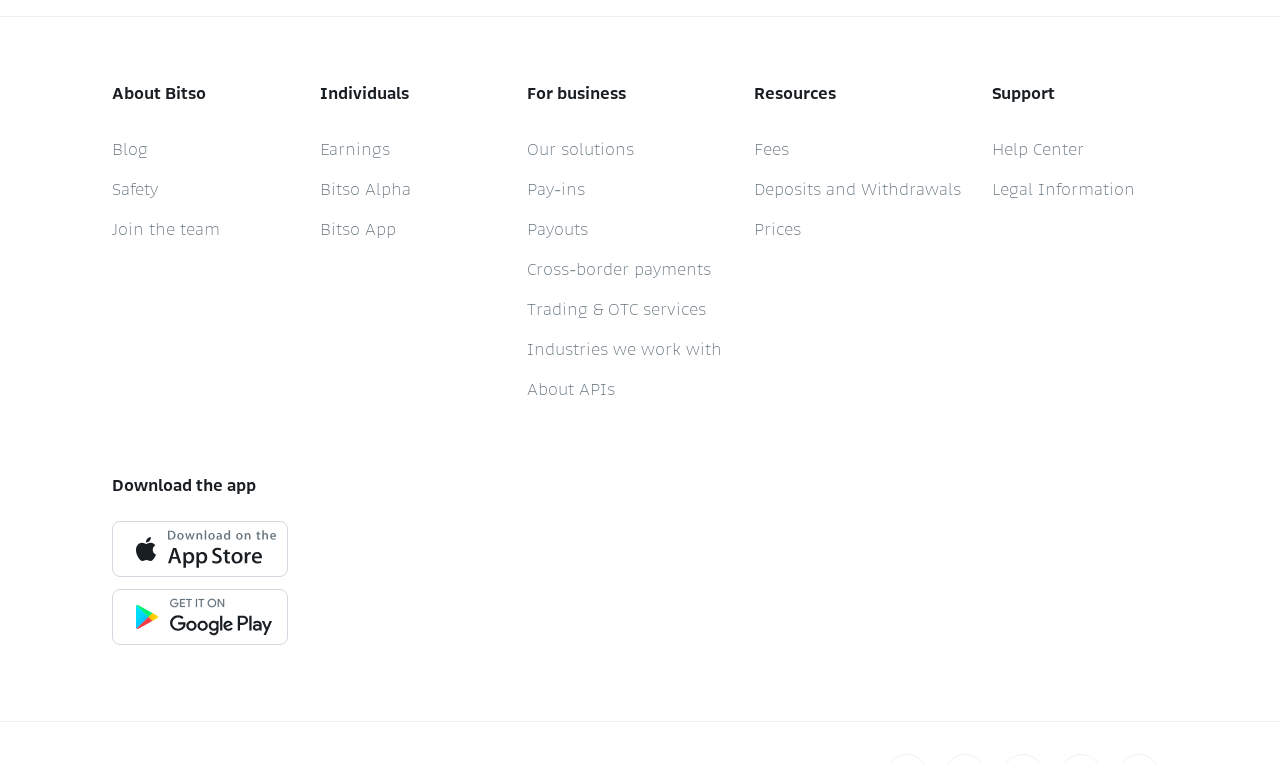What is the purpose of the links at the bottom of the page?
Refer to the screenshot and respond with a concise word or phrase.

To download the app